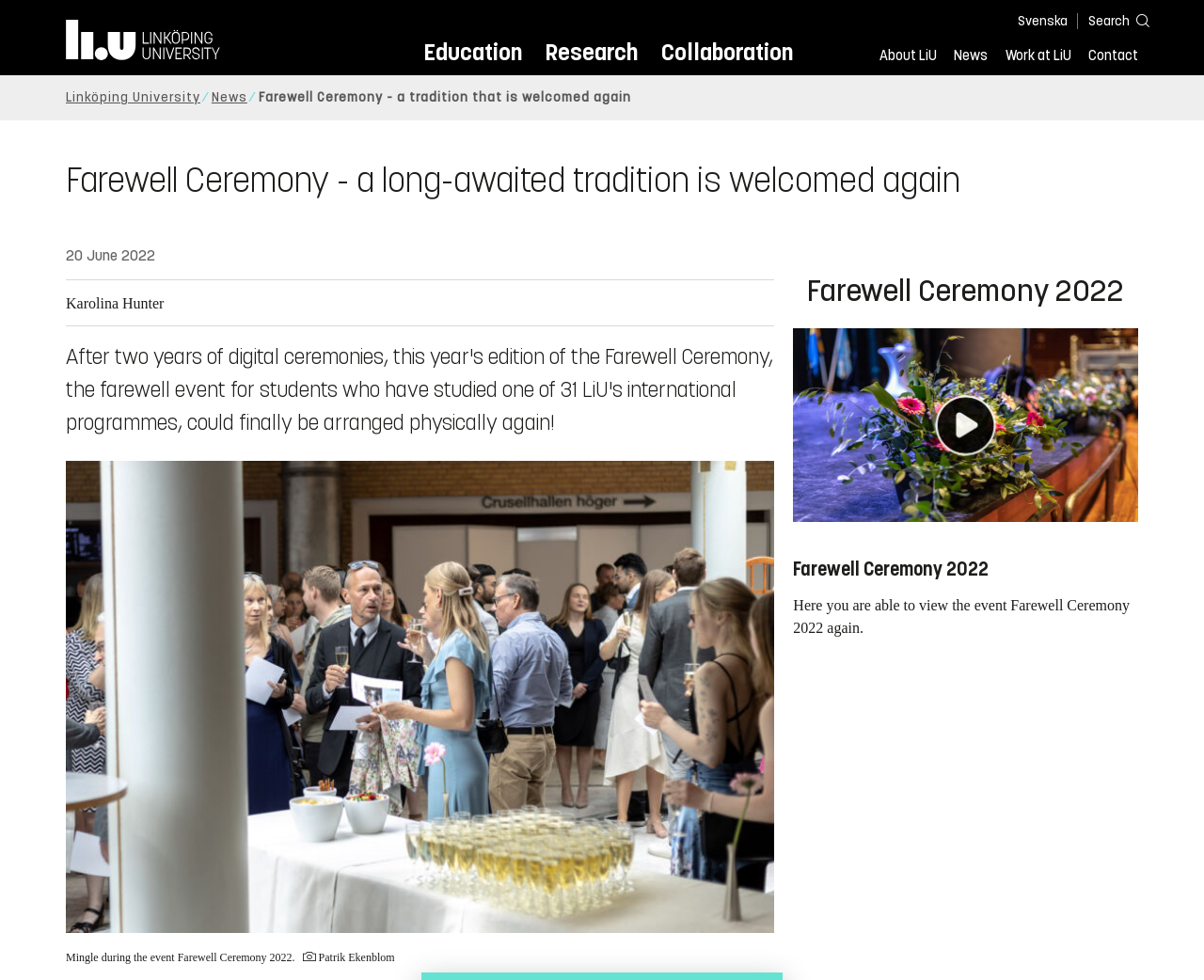Respond to the question below with a single word or phrase: What is the date of the Farewell Ceremony?

14 June 2022